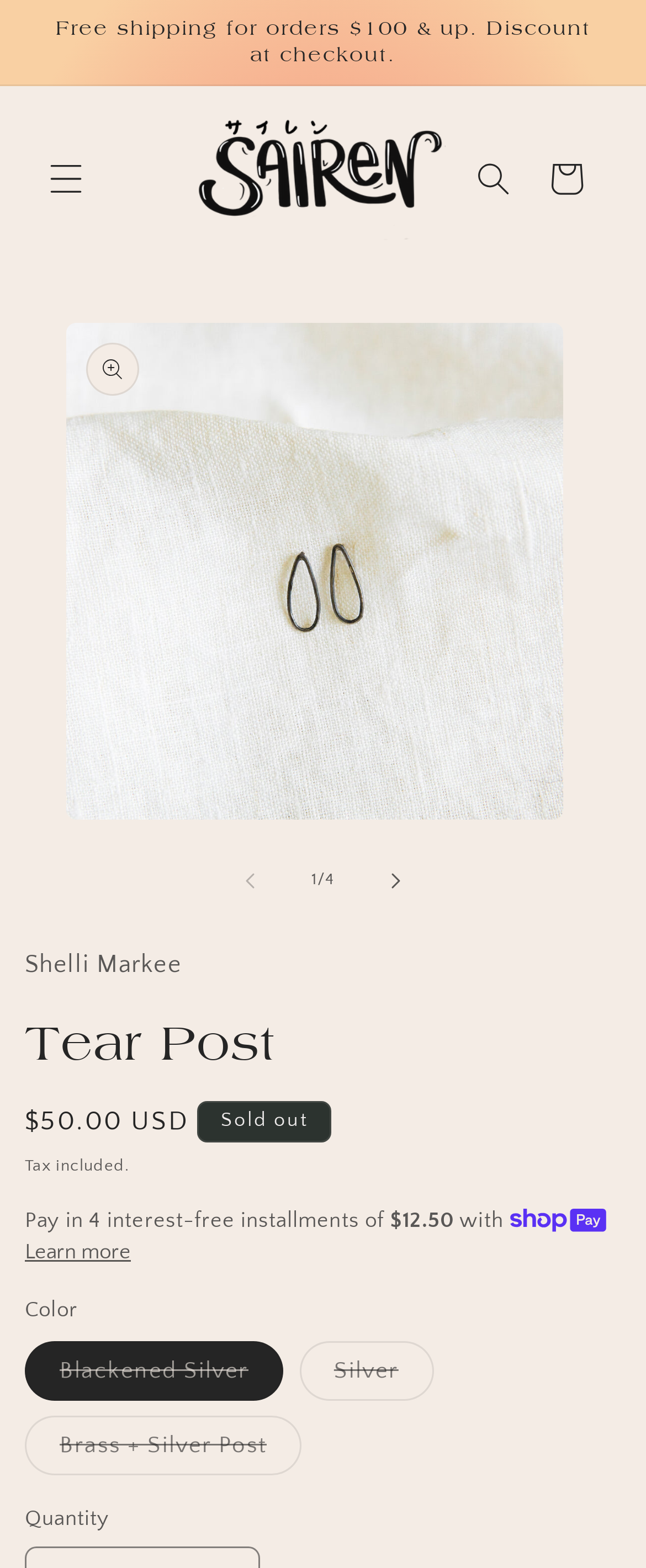Locate the UI element described by parent_node: 1 aria-label="Slide right" name="next" in the provided webpage screenshot. Return the bounding box coordinates in the format (top-left x, top-left y, bottom-right x, bottom-right y), ensuring all values are between 0 and 1.

[0.556, 0.538, 0.669, 0.585]